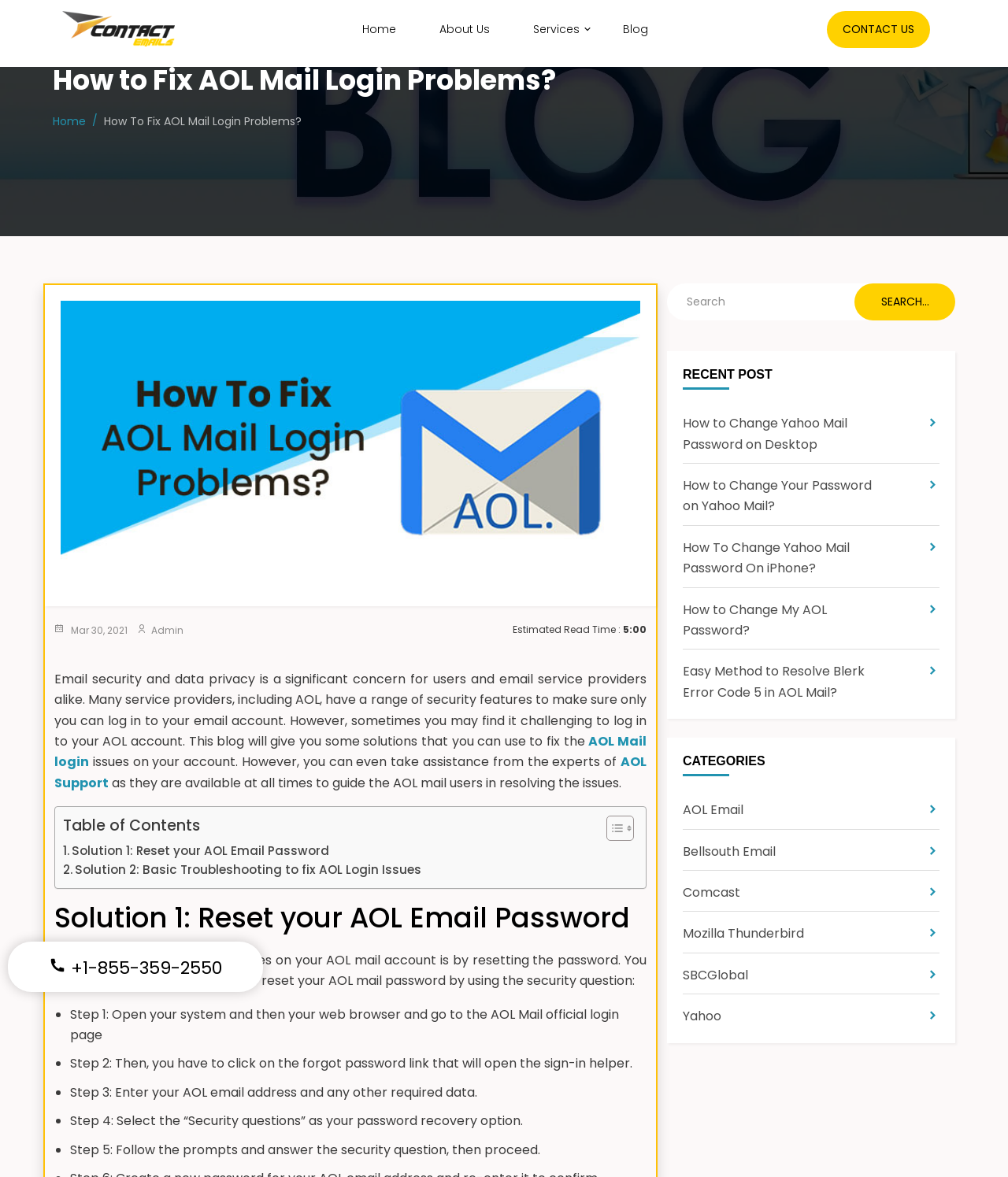What is the main topic of this webpage?
Examine the image and give a concise answer in one word or a short phrase.

AOL Mail login problems